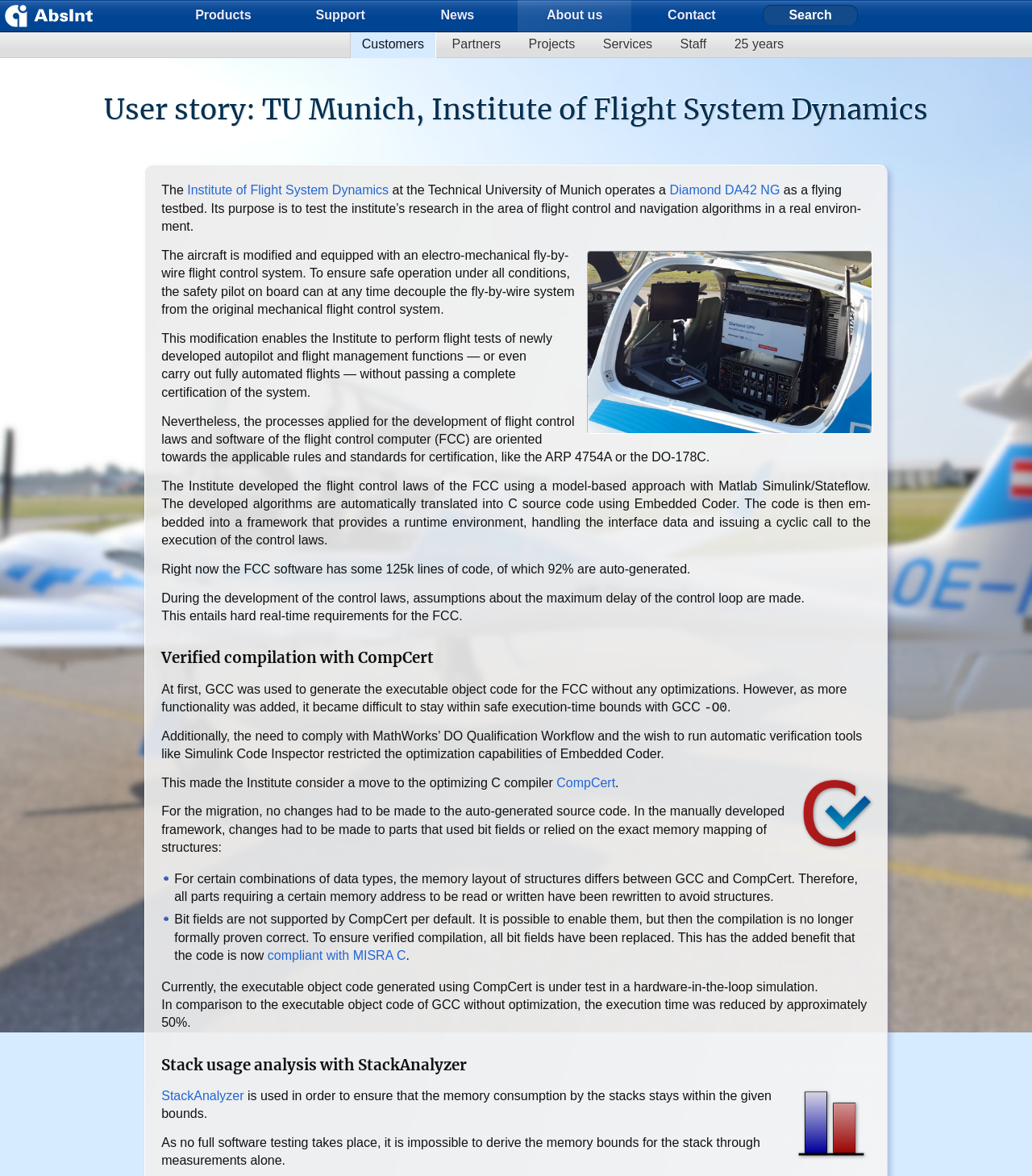Please identify the bounding box coordinates of the element's region that should be clicked to execute the following instruction: "Search in the search box". The bounding box coordinates must be four float numbers between 0 and 1, i.e., [left, top, right, bottom].

[0.739, 0.004, 0.831, 0.021]